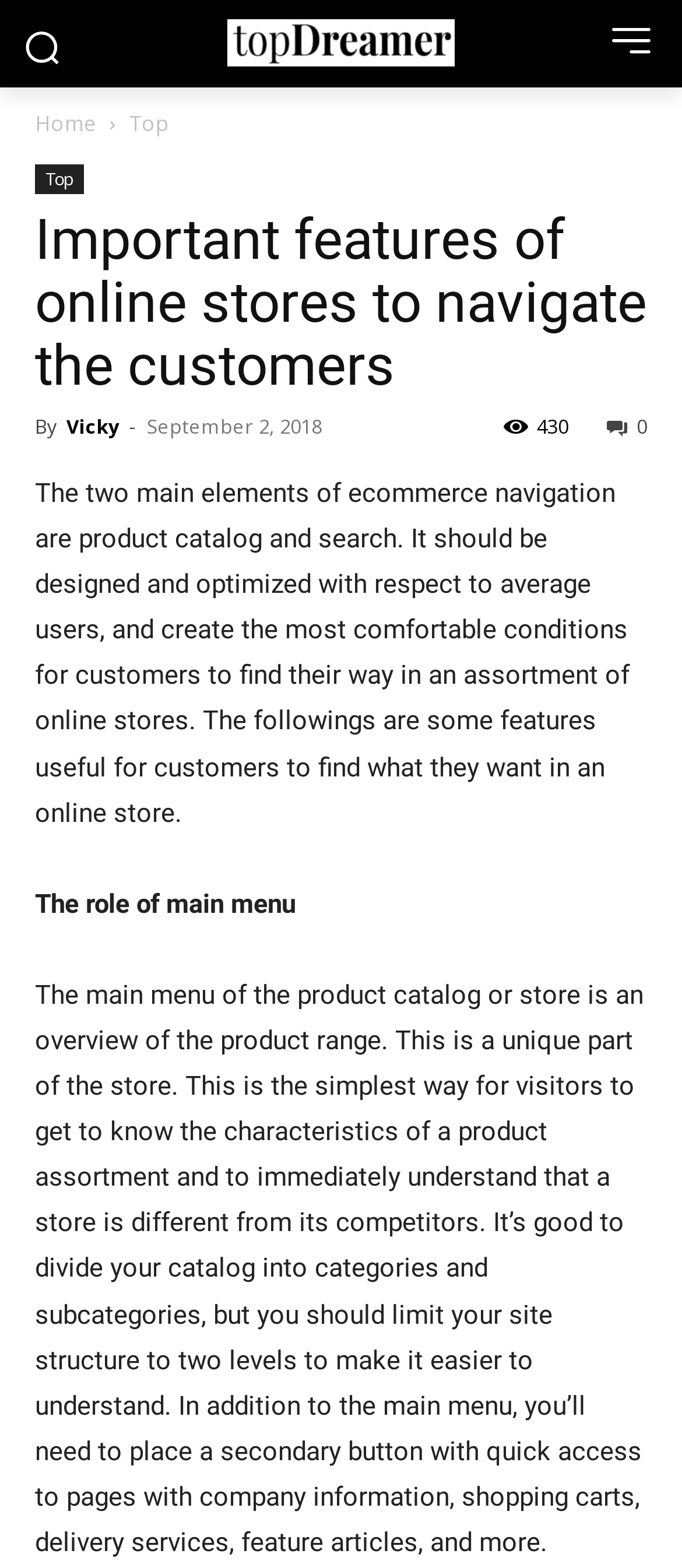What is the main topic of the article?
Using the screenshot, give a one-word or short phrase answer.

Ecommerce navigation